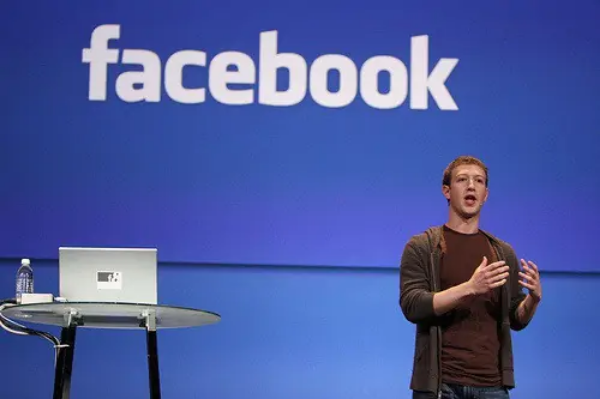What is on the table to the speaker's left?
Look at the screenshot and provide an in-depth answer.

To the speaker's left, there is a sleek glass table with a laptop sitting open on it, suggesting a demonstration or presentation of new technology.